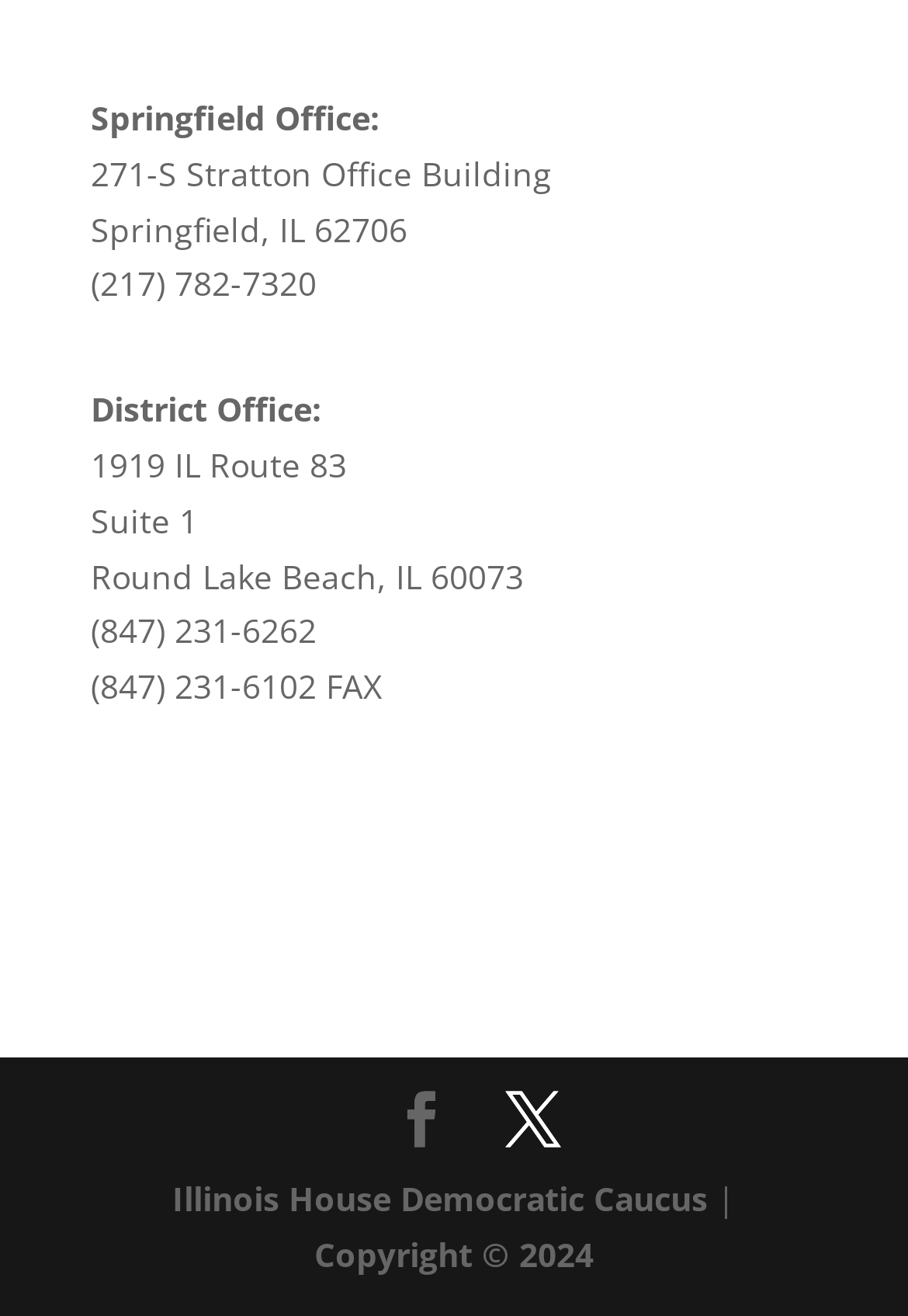Can you find the bounding box coordinates for the UI element given this description: "Copyright © 2024"? Provide the coordinates as four float numbers between 0 and 1: [left, top, right, bottom].

[0.346, 0.936, 0.654, 0.969]